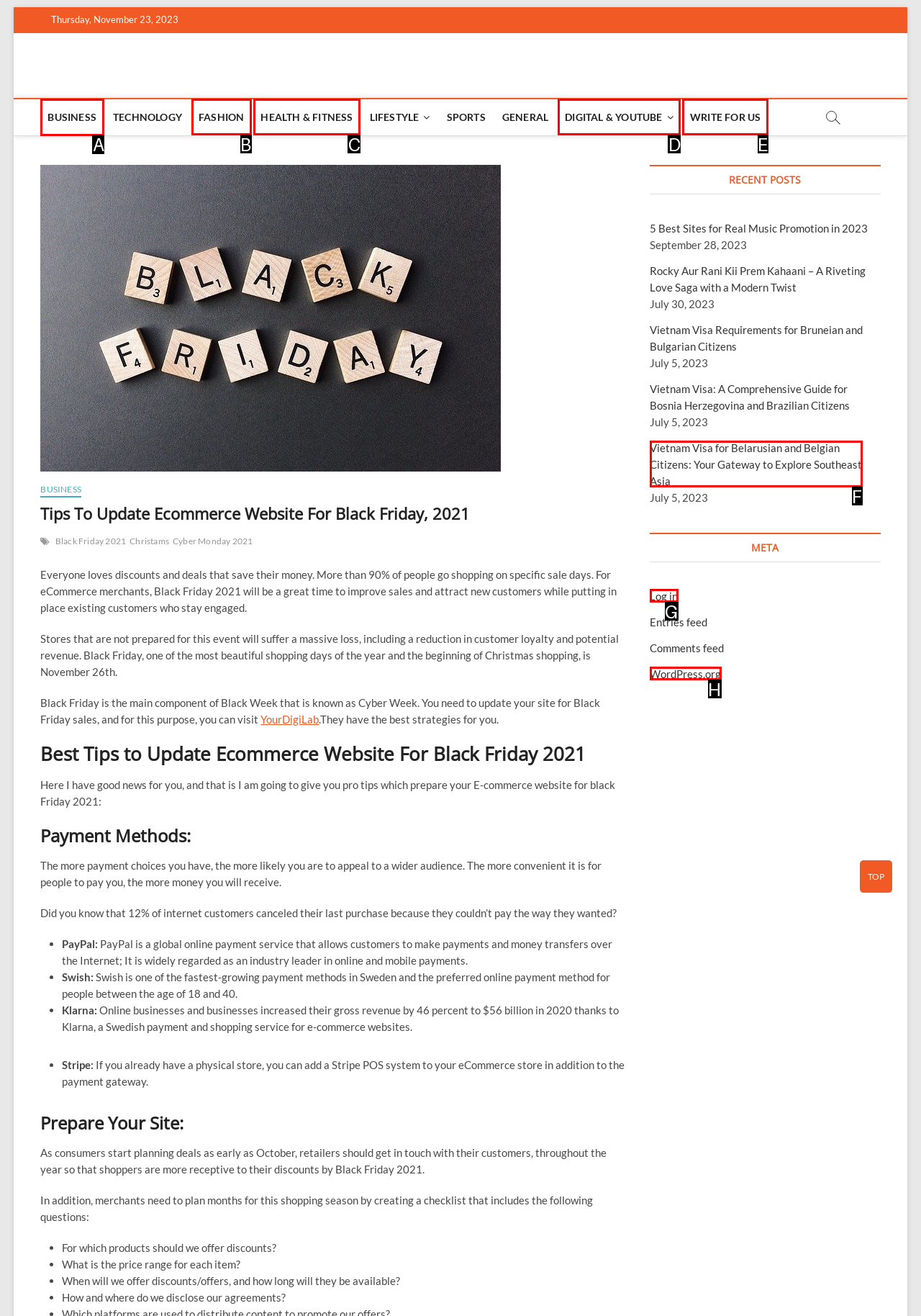Choose the HTML element you need to click to achieve the following task: Click on the 'BUSINESS' link in the main menu
Respond with the letter of the selected option from the given choices directly.

A